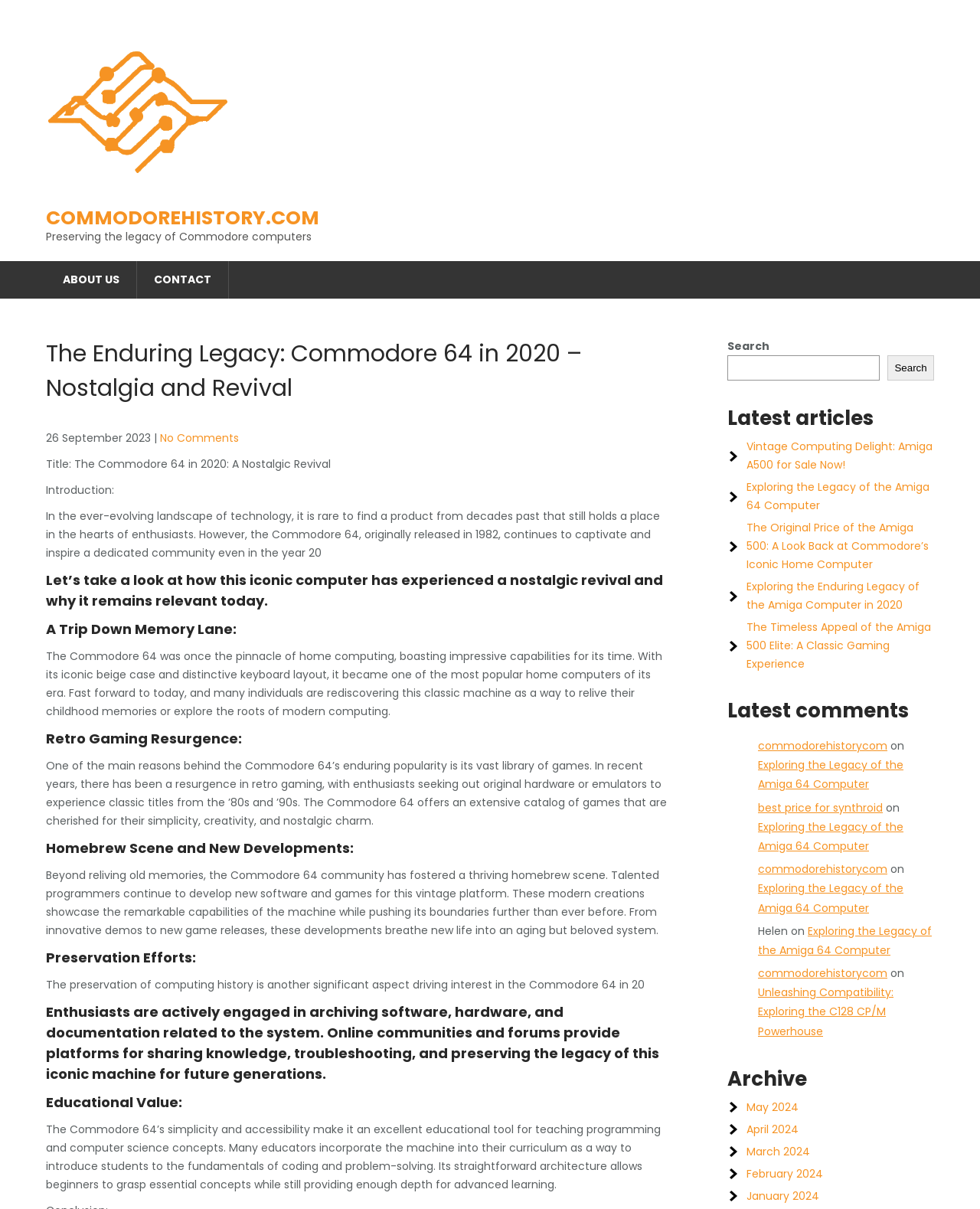Please pinpoint the bounding box coordinates for the region I should click to adhere to this instruction: "View the archive".

[0.742, 0.88, 0.953, 0.905]